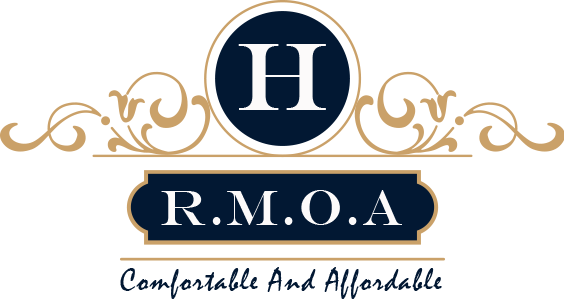Give a concise answer using one word or a phrase to the following question:
What is the color scheme of the logo?

Navy blue and gold